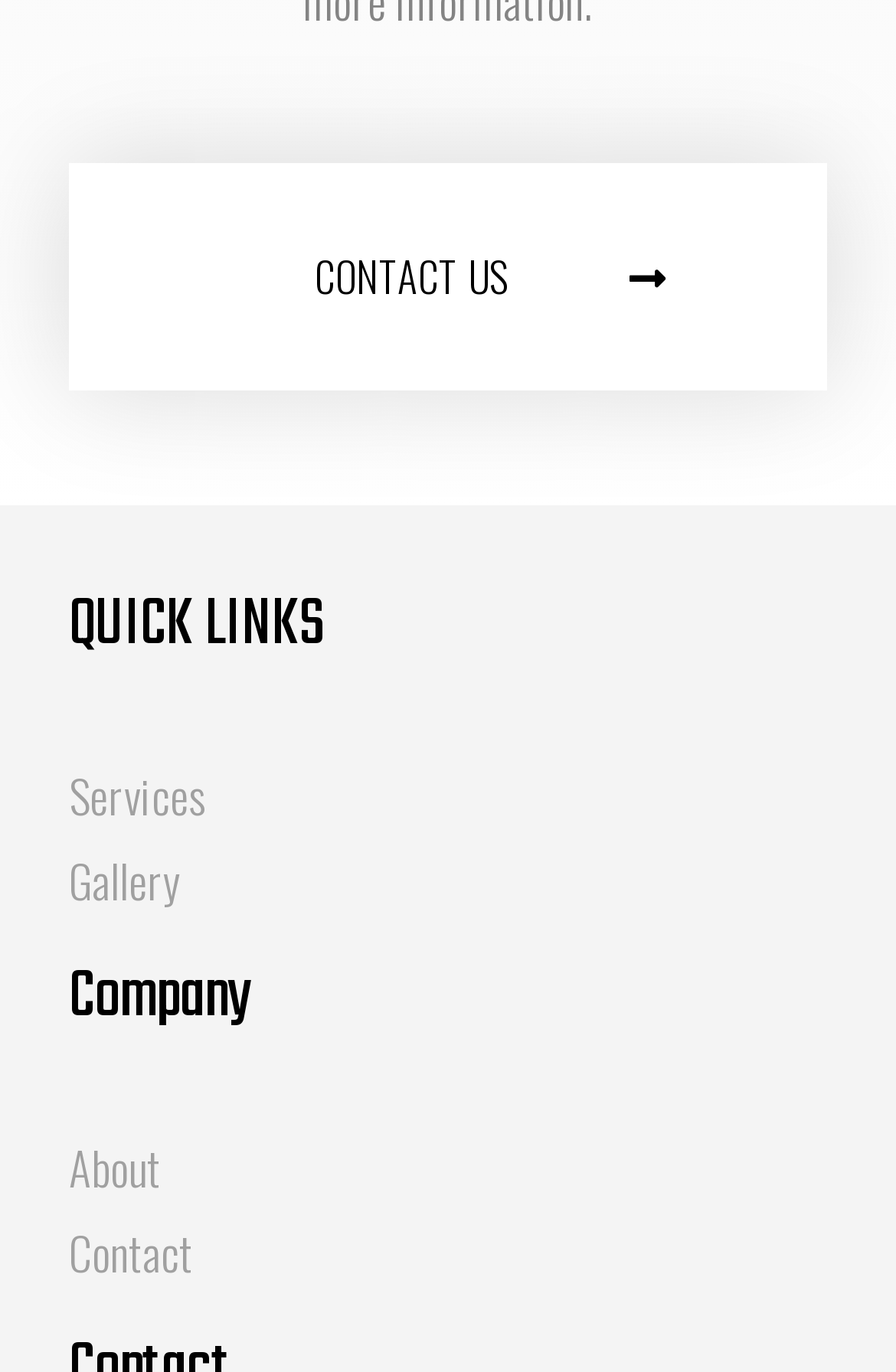Look at the image and answer the question in detail:
How many footer widgets are there?

I counted the number of complementary elements with the text 'Footer Widget' and found two, which are 'Footer Widget 1' and 'Footer Widget 3'. Therefore, the answer is 2.